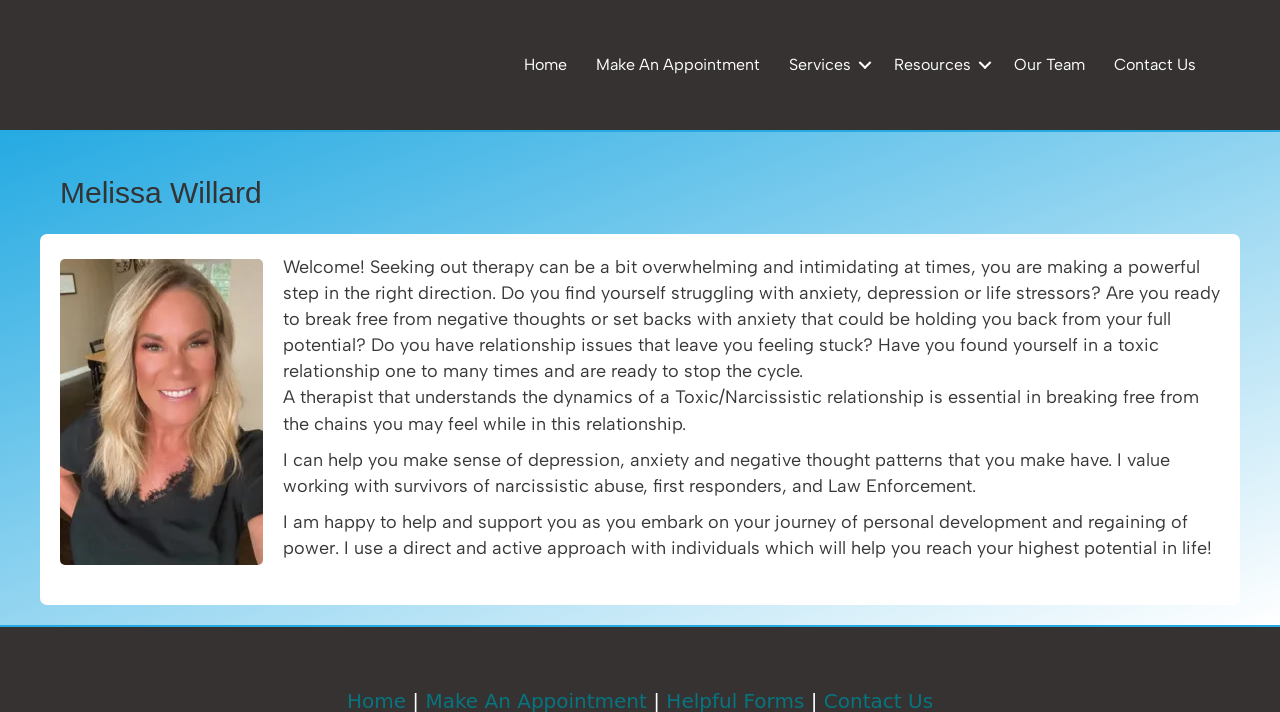Answer this question in one word or a short phrase: What issues does the therapist help with?

anxiety, depression, relationship issues